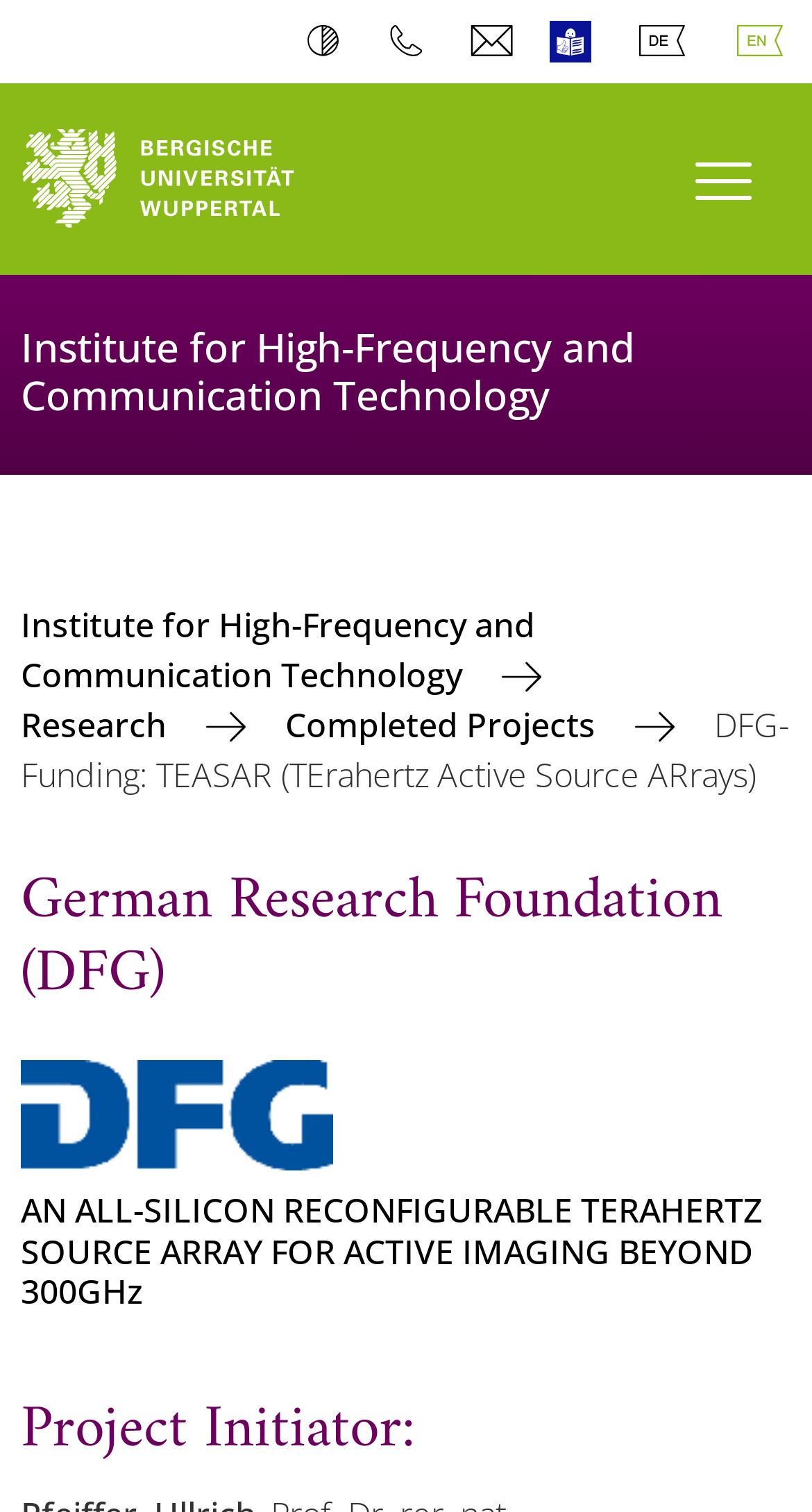Determine the bounding box coordinates for the clickable element required to fulfill the instruction: "Click on the 'FOAMING BATH BUTTER SUGAR SCRUB TUTORIAL' heading". Provide the coordinates as four float numbers between 0 and 1, i.e., [left, top, right, bottom].

None